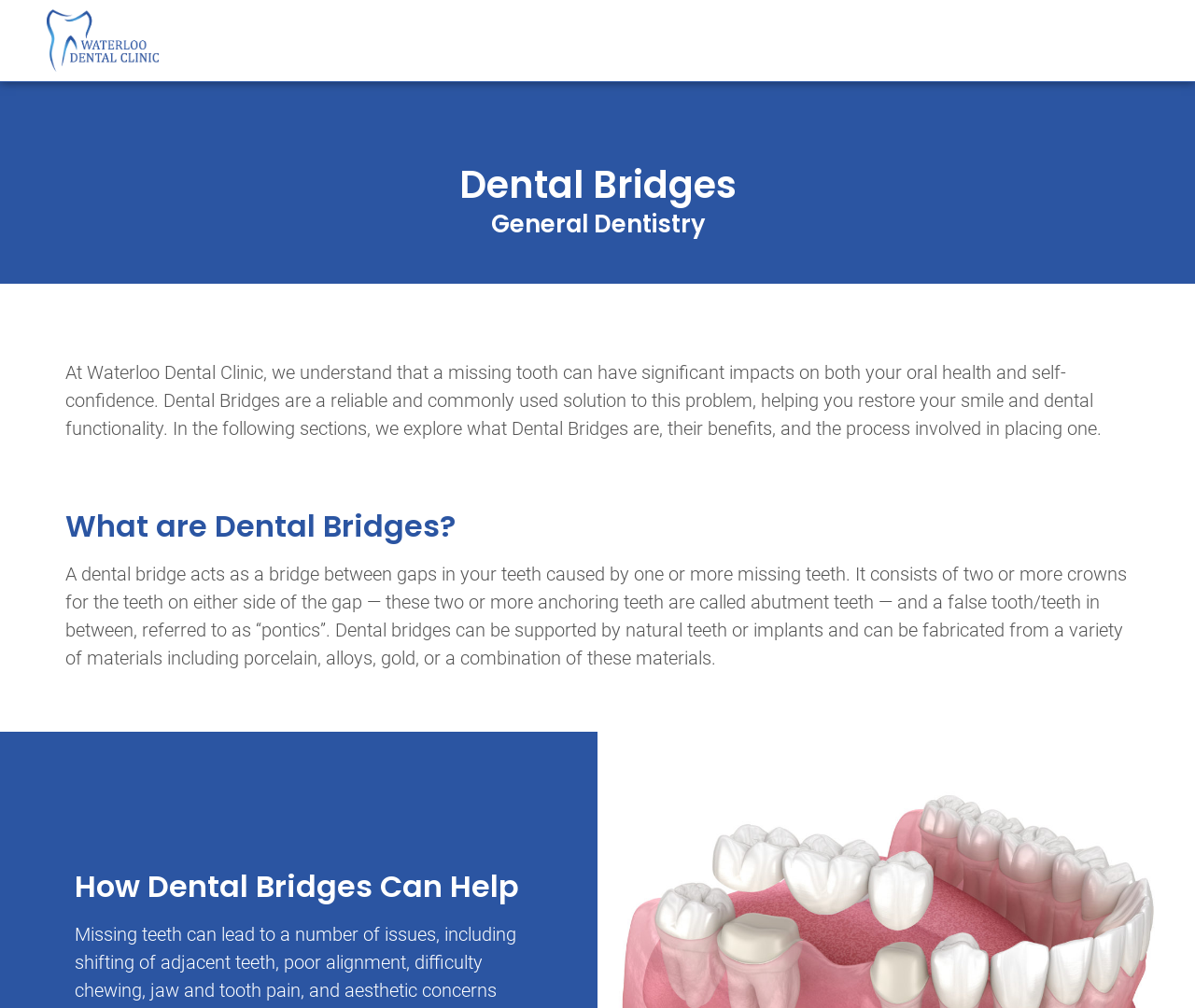Based on the visual content of the image, answer the question thoroughly: What is a pontic?

According to the webpage, a pontic refers to the false tooth or teeth that are placed in between the abutment teeth to fill the gap caused by missing teeth. This is a key component of a dental bridge.